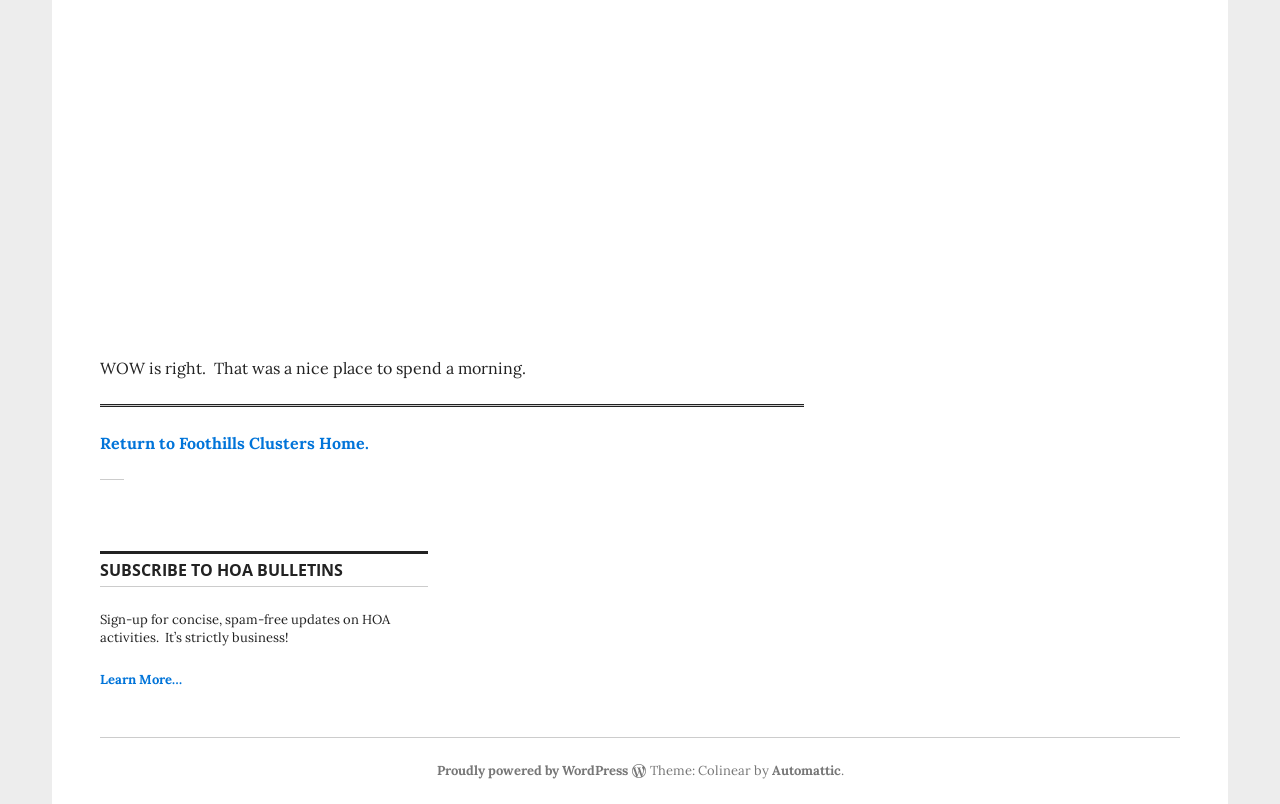Based on the provided description, "Learn More…", find the bounding box of the corresponding UI element in the screenshot.

[0.078, 0.835, 0.142, 0.856]